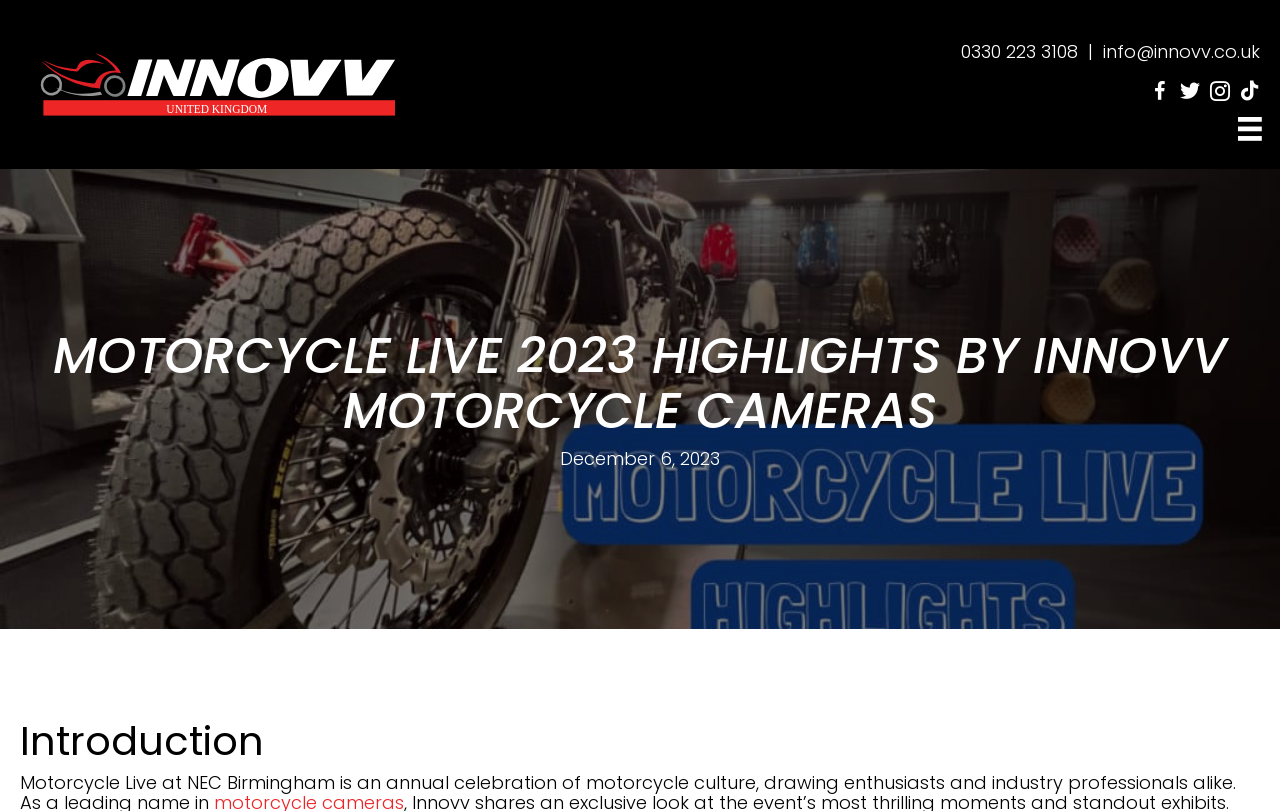Identify the bounding box of the HTML element described as: "info@innovv.co.uk".

[0.862, 0.048, 0.984, 0.078]